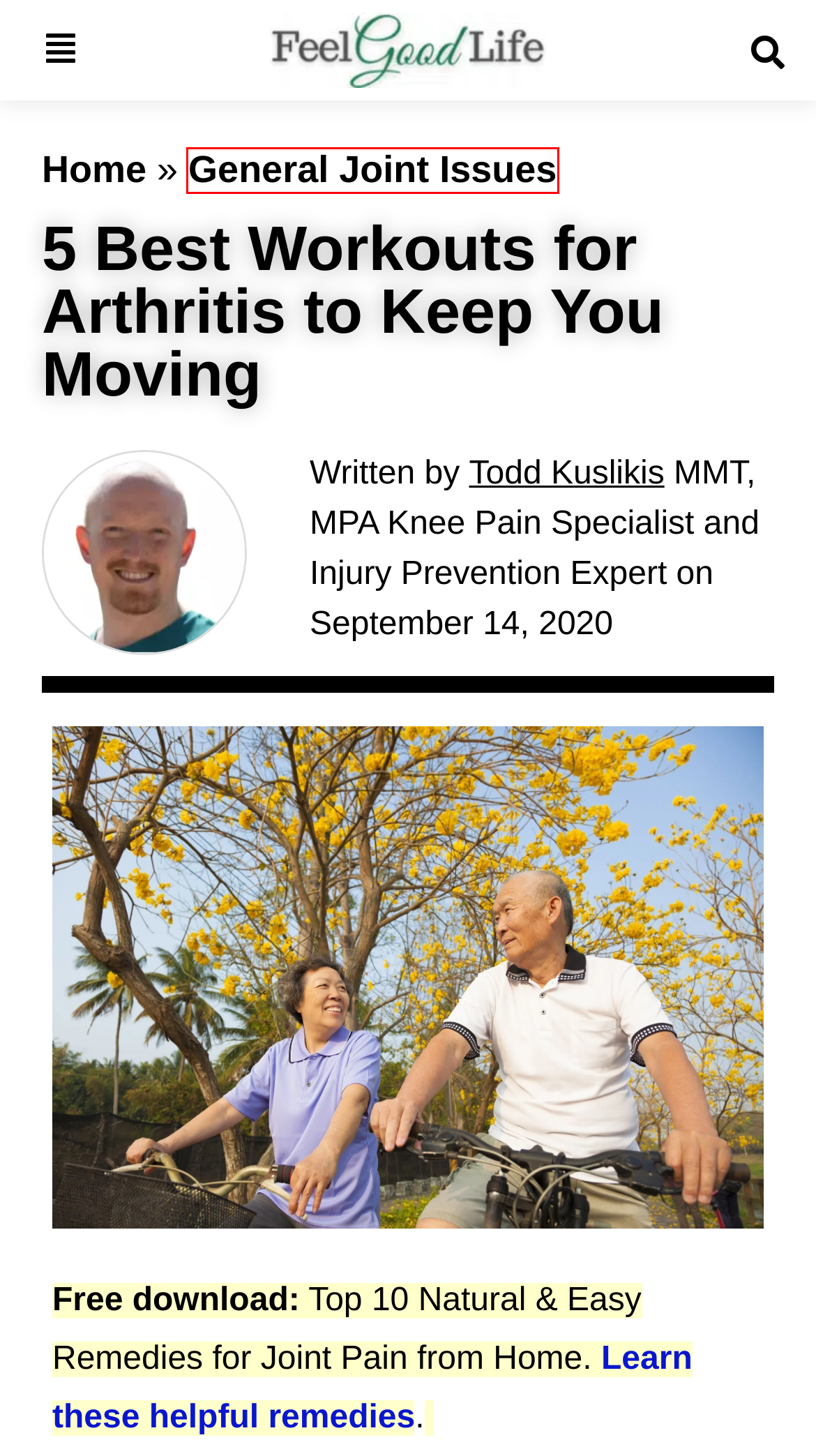Given a webpage screenshot with a red bounding box around a particular element, identify the best description of the new webpage that will appear after clicking on the element inside the red bounding box. Here are the candidates:
A. 7 Effective Rehab Exercises For Overcoming Quad Strain
B. Todd Kuslikis Profile - Feel Good Life
C. FEEL GOOD KNEES - Quiz
D. Archives - Feel Good Life
E. Feel Good Life | Deal With Joint Pain, Naturally
F. How To Start An Exercise Routine: Exercise For Beginners Over 50
G. About Us - Feel Good Life
H. Simple Stretching And Core Exercises For Everyday Fitness - Feel Good Life

D